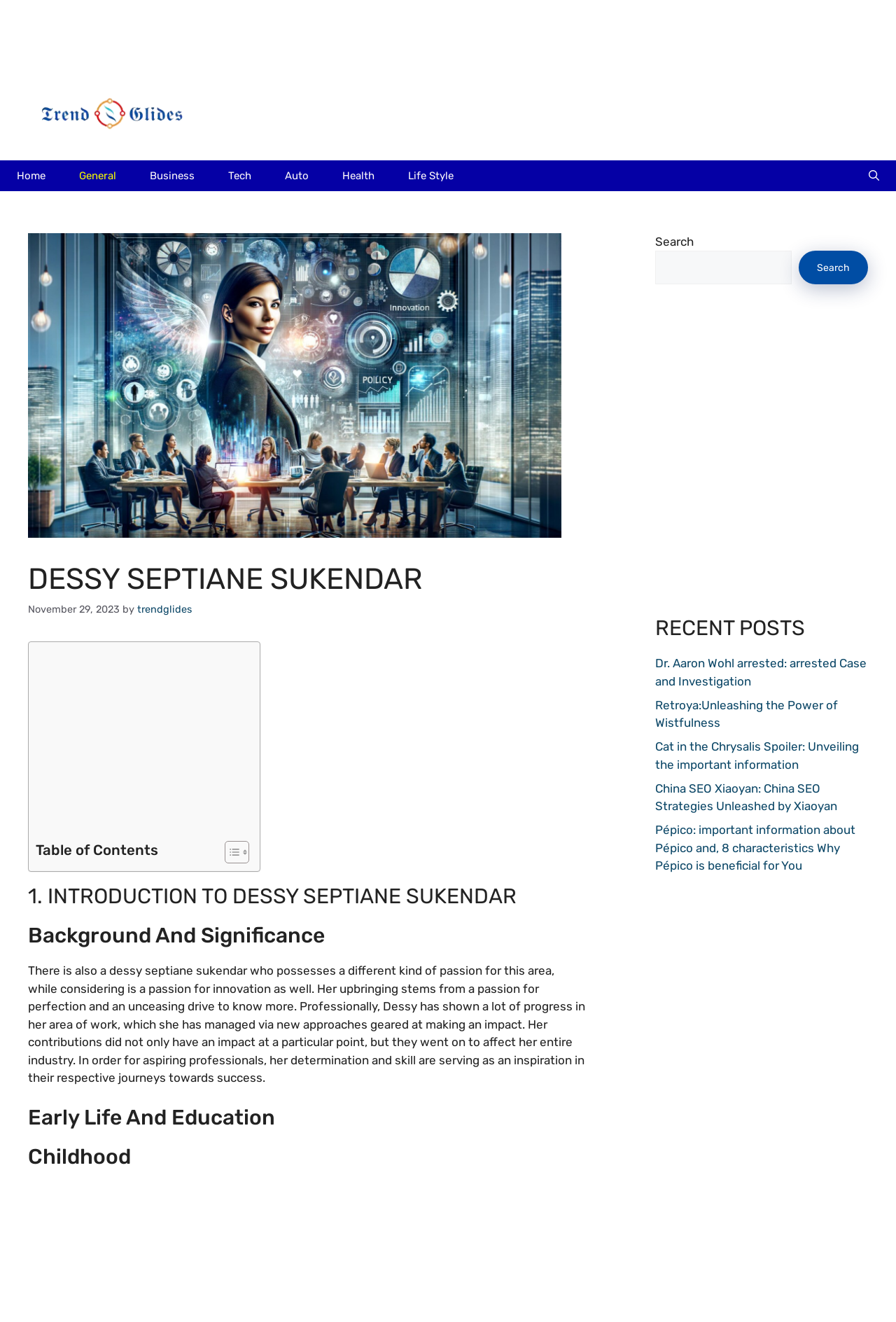Carefully examine the image and provide an in-depth answer to the question: What is the purpose of the button with the text 'Open search'?

I inferred the purpose of the button by examining its text content and its position on the webpage. The button is located near the top of the webpage, and its text content is 'Open search', which suggests that its purpose is to open a search function, allowing users to search for content on the webpage.